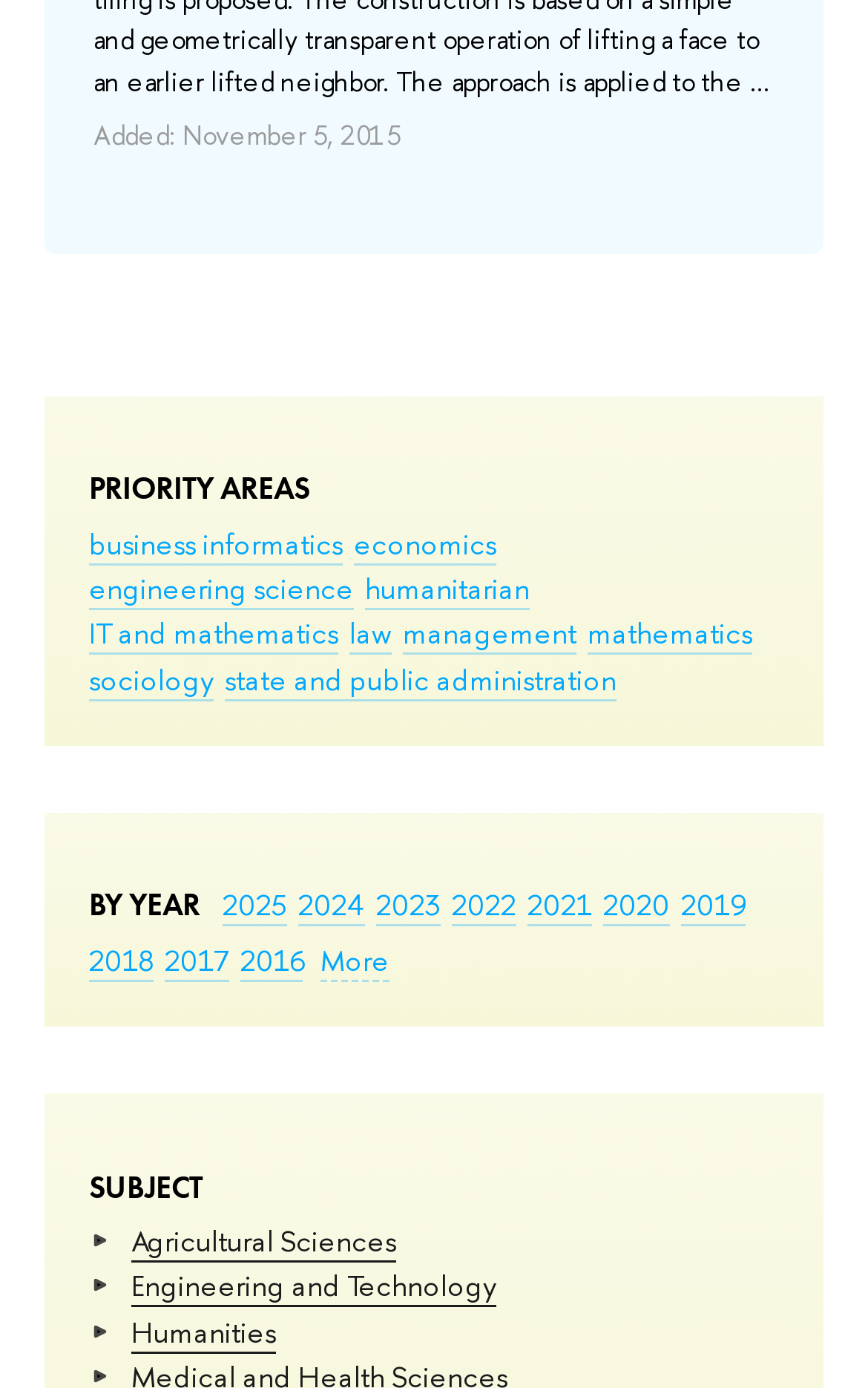Show the bounding box coordinates of the region that should be clicked to follow the instruction: "View Agricultural Sciences."

[0.151, 0.88, 0.456, 0.91]